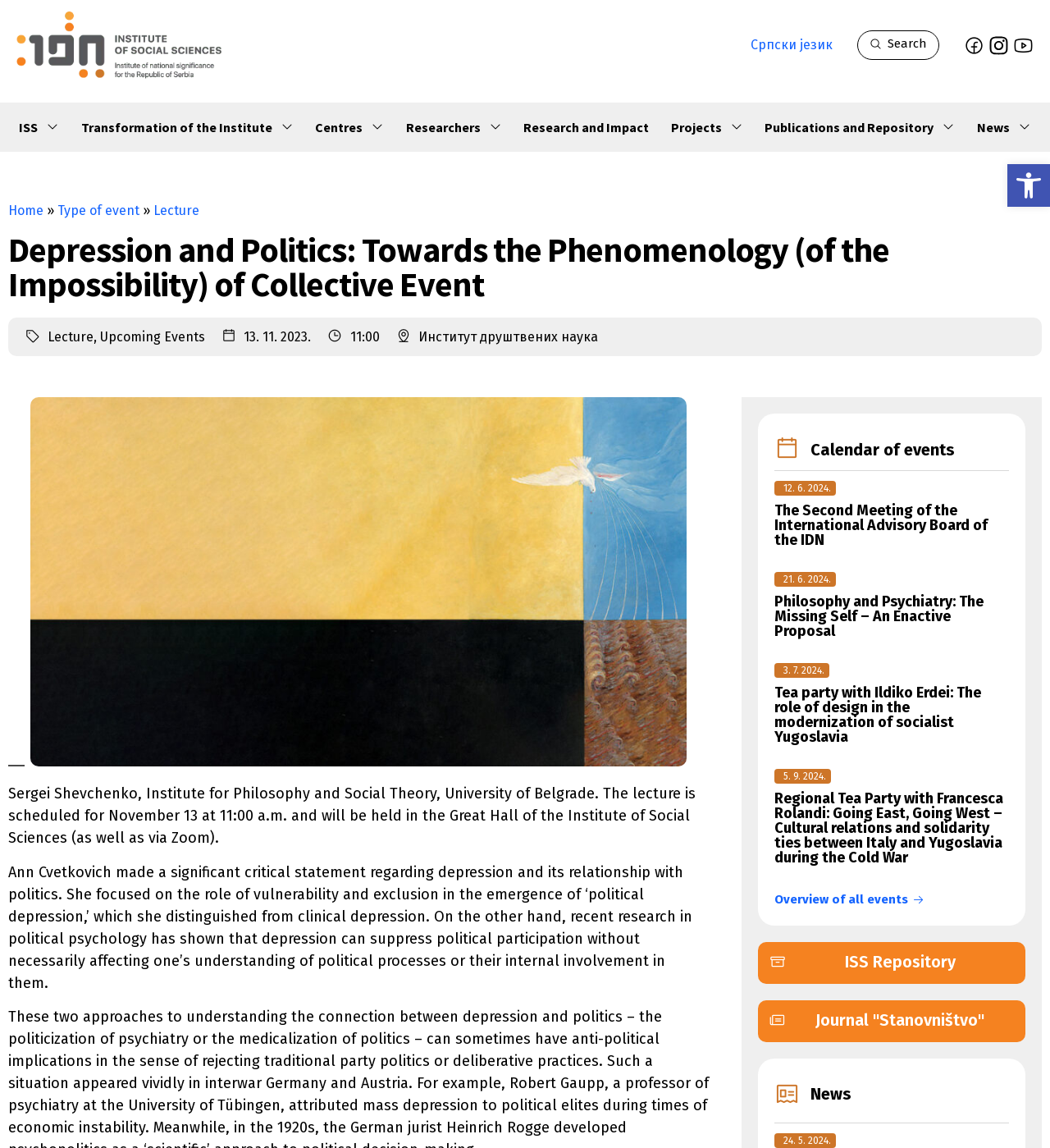Identify the bounding box coordinates of the specific part of the webpage to click to complete this instruction: "Learn about Enterprise".

None